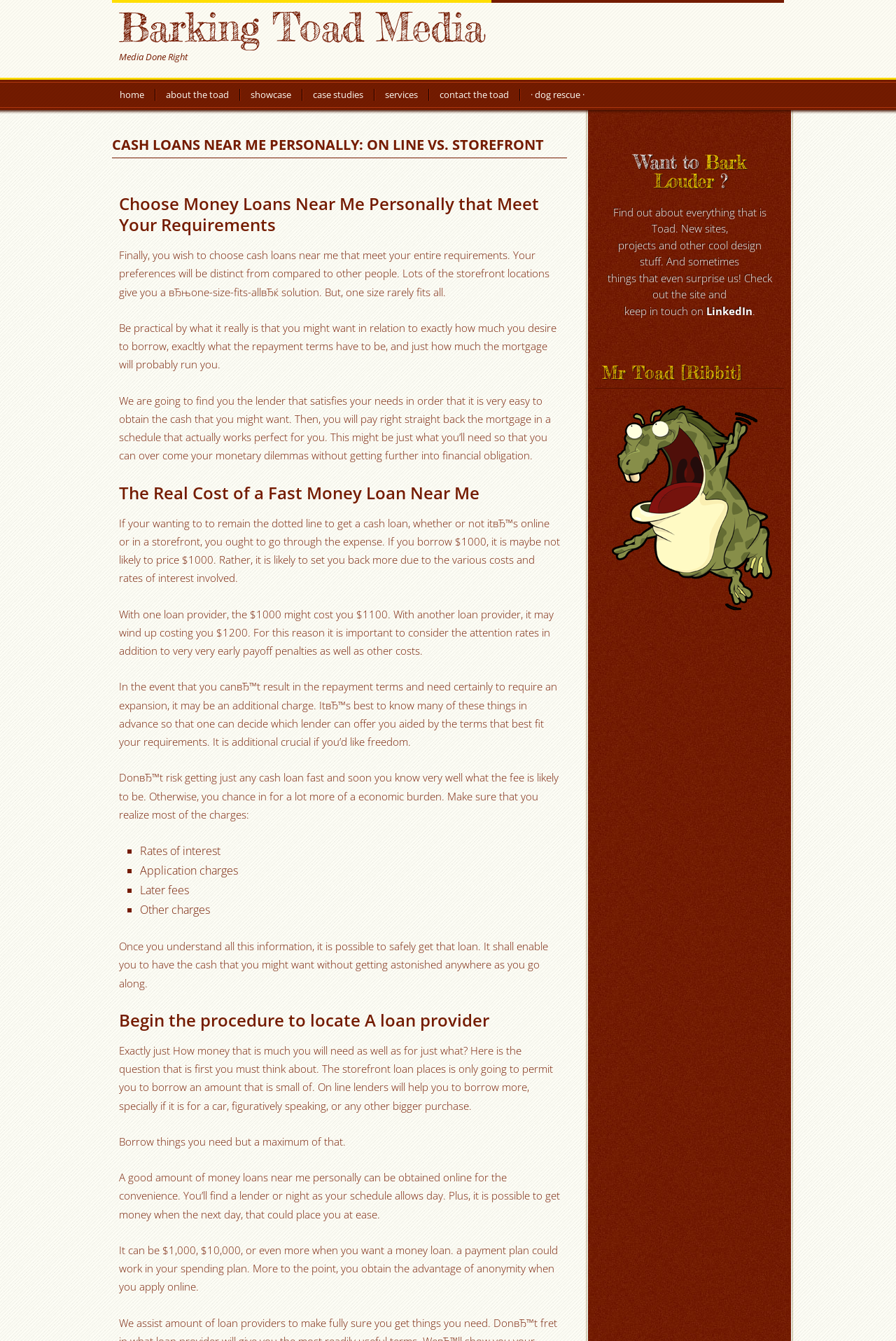What is the main topic of this webpage?
Please provide a full and detailed response to the question.

Based on the webpage content, the main topic is about cash loans near me, which is discussed in various sections, including the pros and cons of online vs. storefront loans, the importance of considering loan costs, and the process of finding a suitable lender.